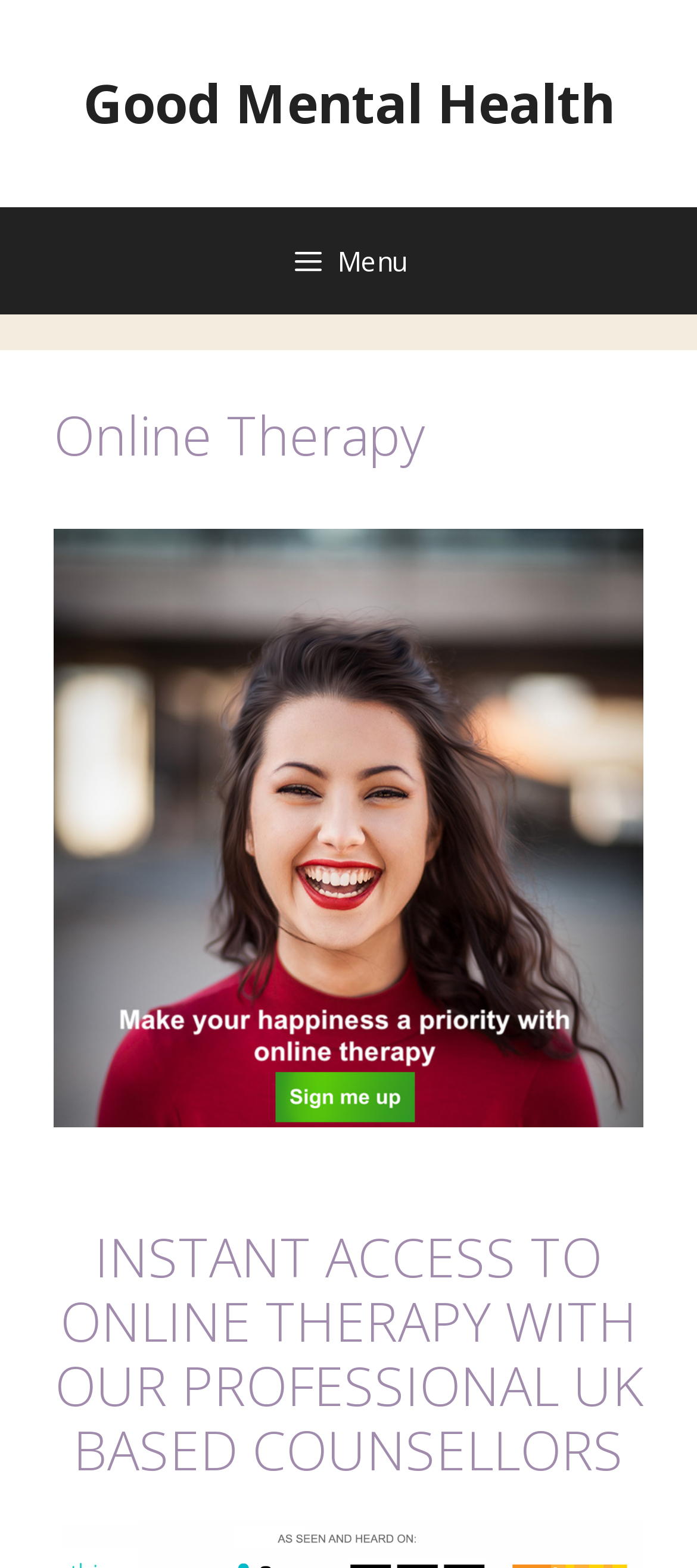What is the location of the counsellors?
Look at the image and respond with a single word or a short phrase.

UK